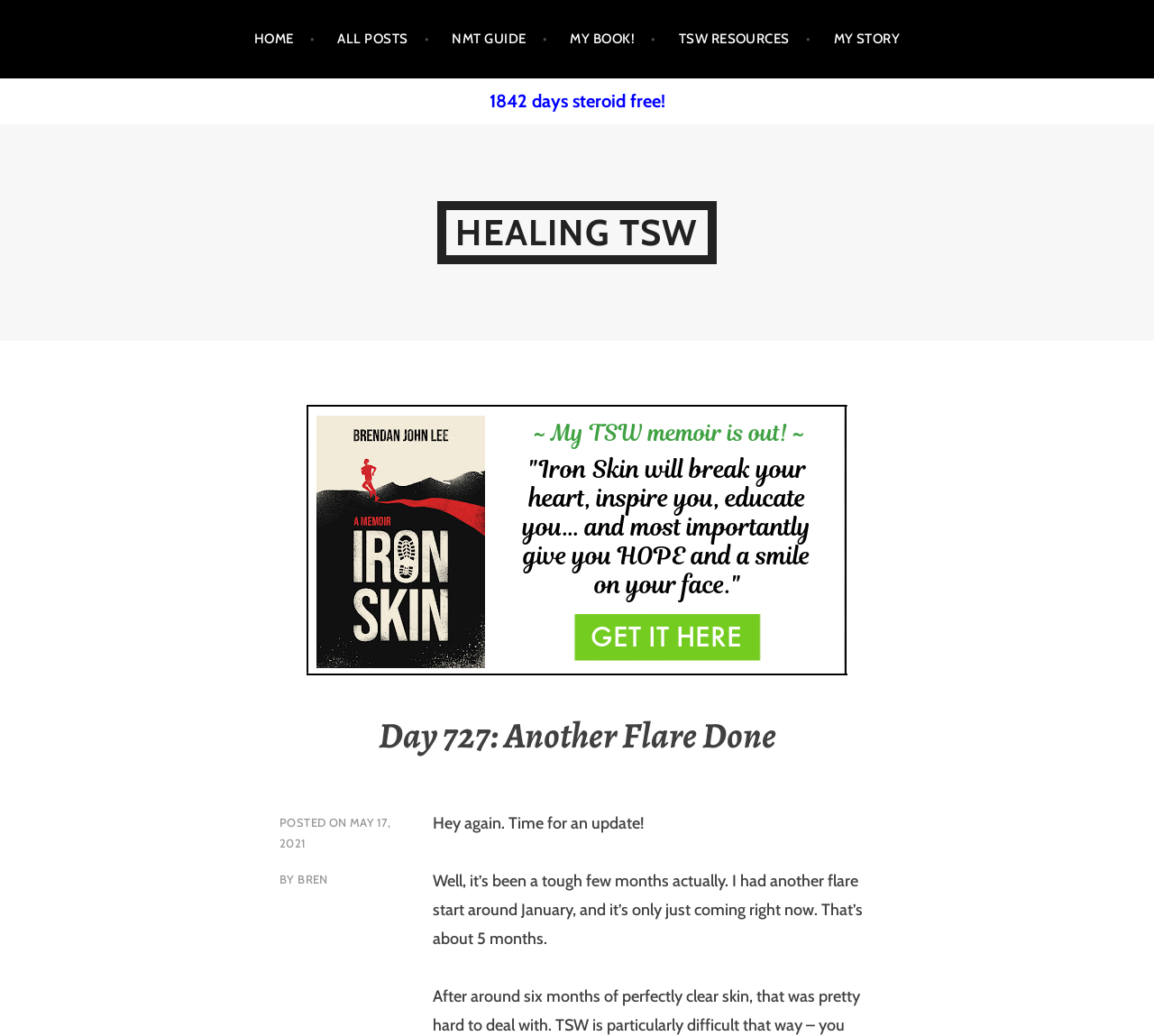Detail the features and information presented on the webpage.

This webpage appears to be a personal blog post, specifically "Day 727: Another Flare Done - Healing TSW". At the top, there are five navigation links: "HOME •", "ALL POSTS •", "NMT GUIDE •", "MY BOOK!", and "TSW RESOURCES •", which are evenly spaced and aligned horizontally. Below these links, there is a prominent declaration "1842 days steroid free!".

The main content of the page is divided into two sections. On the left, there is a heading "HEALING TSW" with a link to the same title. Below this heading, there is a large figure, likely an image, that takes up most of the left side of the page. On the right side of the page, there is a header with the title "Day 727: Another Flare Done" followed by the post date "MAY 17, 2021" and the author's name "BREN".

The main blog post starts with a greeting "Hey again. Time for an update!" and continues with a paragraph describing the author's experience with a flare that started in January and has only recently subsided.